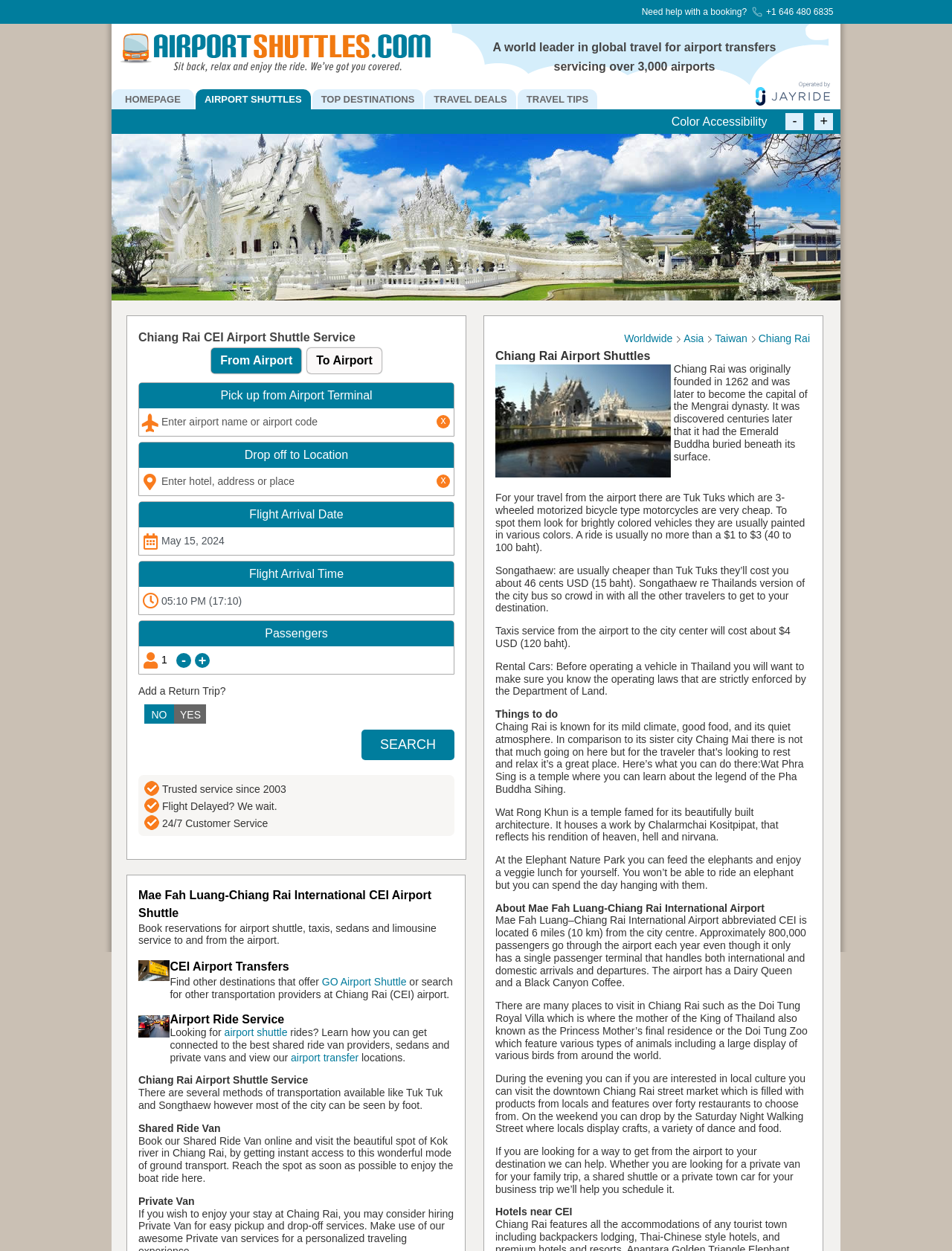What is the name of the airport?
Answer the question in a detailed and comprehensive manner.

The name of the airport can be found in the text 'Mae Fah Luang-Chiang Rai International CEI Airport Shuttle Book reservations for airport shuttle, taxis, sedans and limousine service to and from the airport'.